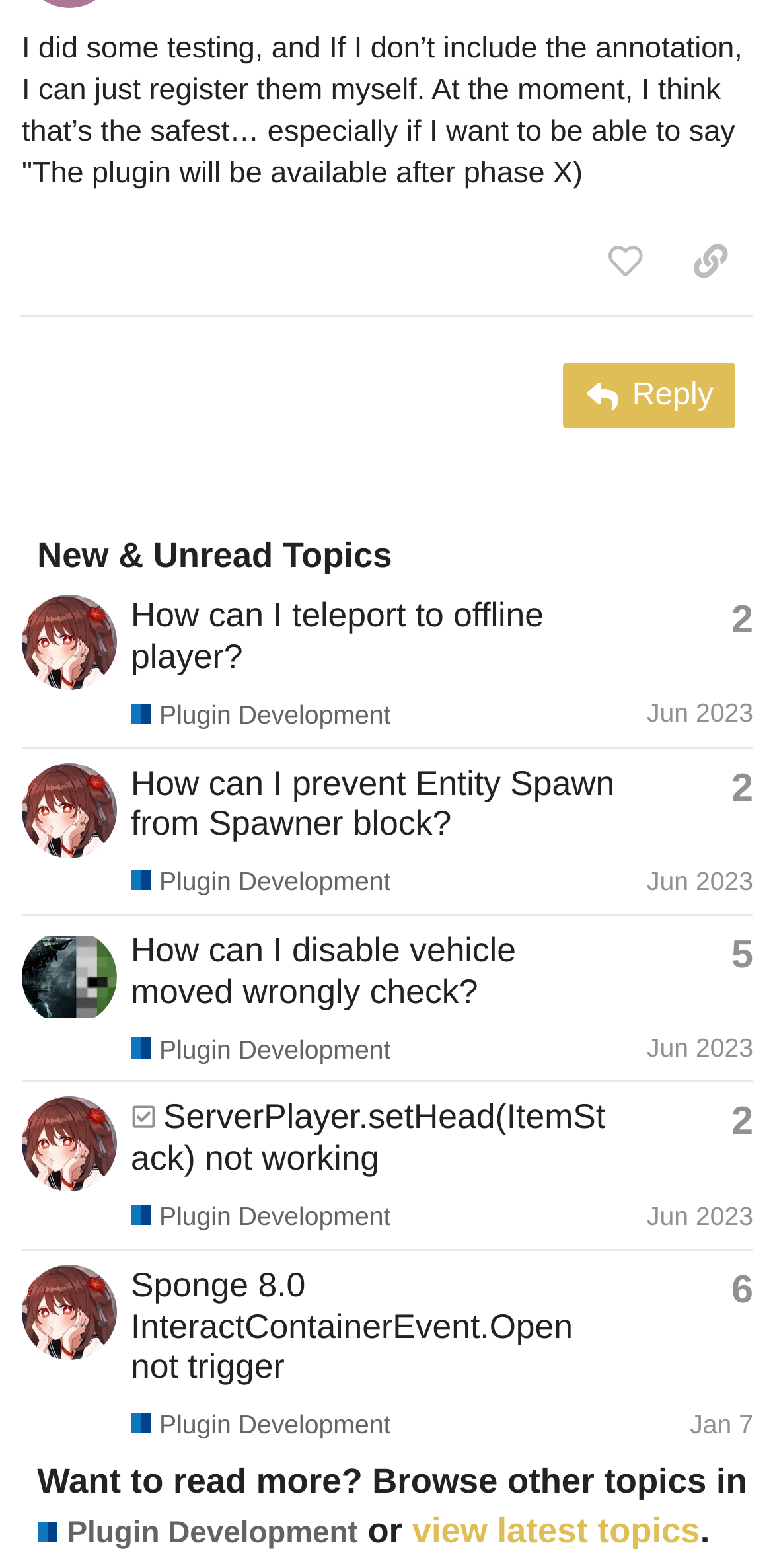Specify the bounding box coordinates of the element's region that should be clicked to achieve the following instruction: "Browse other topics in Plugin Development". The bounding box coordinates consist of four float numbers between 0 and 1, in the format [left, top, right, bottom].

[0.048, 0.964, 0.463, 0.991]